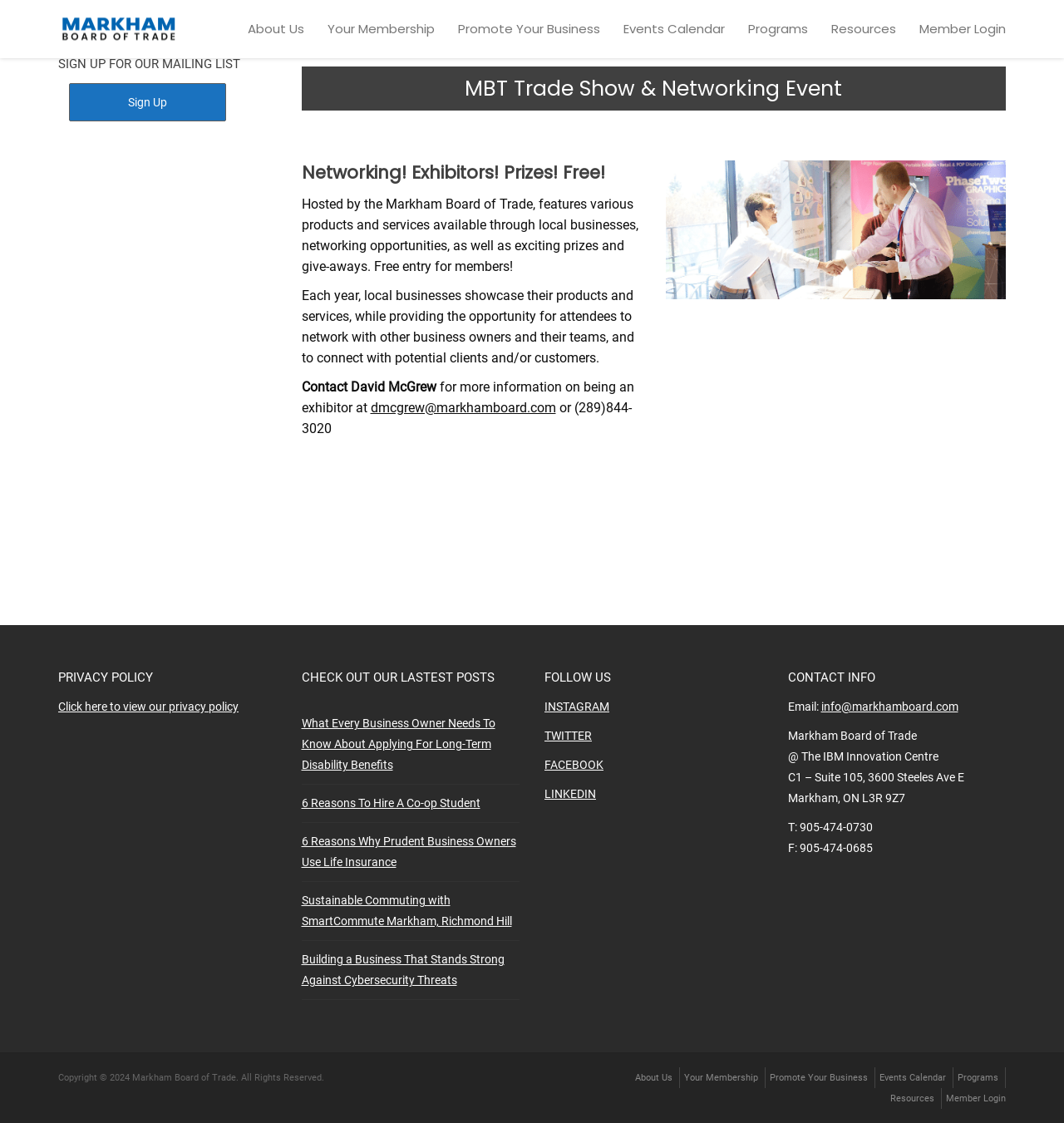What is the address of the Markham Board of Trade?
Please use the image to deliver a detailed and complete answer.

The answer can be found in the 'CONTACT INFO' section, which lists the address as 'C1 – Suite 105, 3600 Steeles Ave E, Markham, ON L3R 9Z7'.